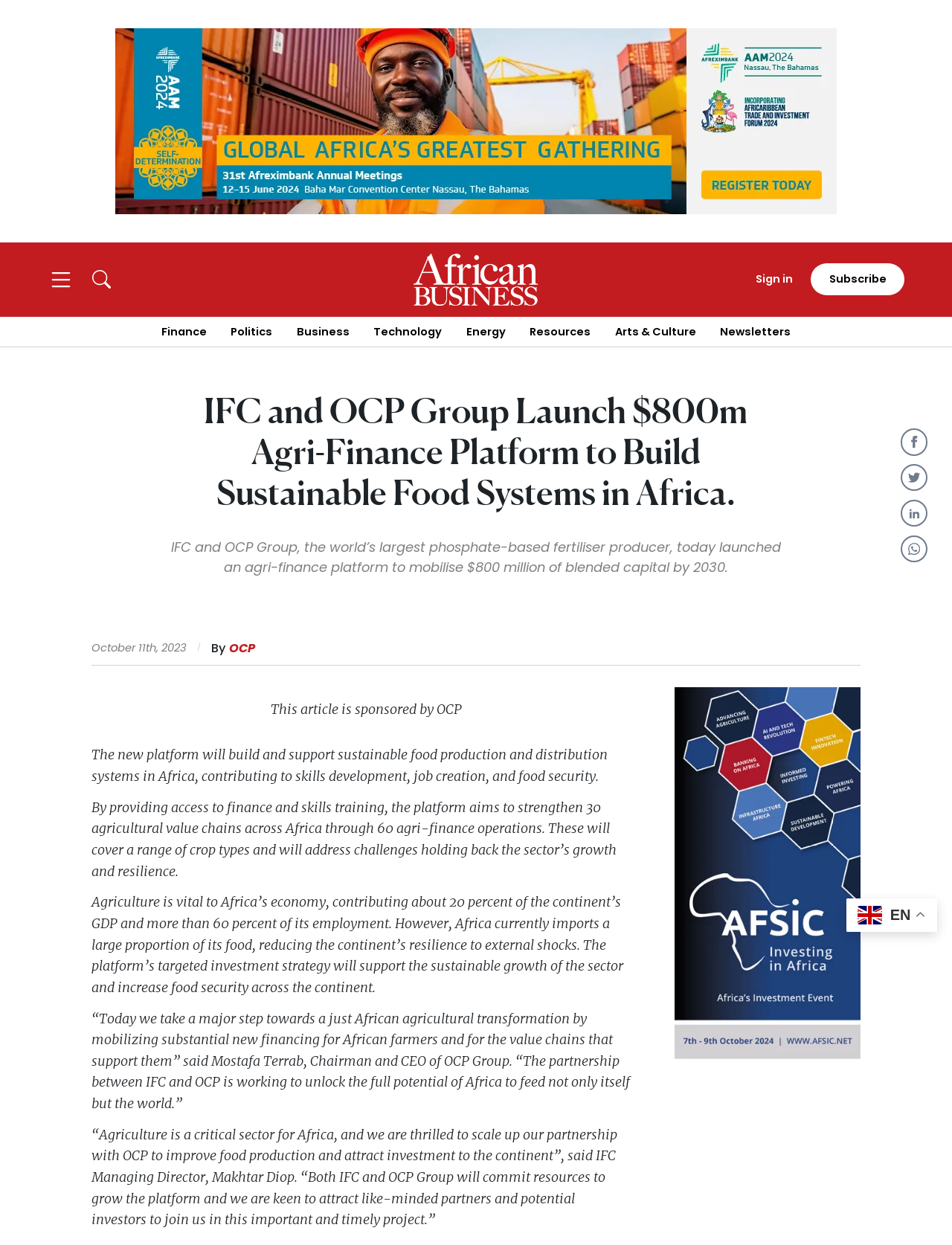Offer an in-depth caption of the entire webpage.

The webpage is about IFC and OCP Group launching an agri-finance platform to build sustainable food systems in Africa. At the top, there is a navigation menu with multiple links, including "Home", "Sectors", "Finance", "Politics", and more. Below the navigation menu, there is a section with a logo and a sign-in button.

On the left side, there is a vertical menu with links to various sections, including "Finance", "Politics", "Business", and more. Next to the vertical menu, there is a section with a heading "Sign in" and a form to enter email address and password. Below the form, there is a link to create a new account.

On the right side, there is a section with a heading "IFC and OCP Group Launch $800m Agri-Finance Platform to Build Sustainable Food Systems in Africa." Below the heading, there is a paragraph of text describing the launch of the agri-finance platform. The text is followed by the date "October 11th, 2023" and the author's name.

Below the main content, there are multiple links to sponsored articles, each with a small image. At the bottom of the page, there is a section with a heading "This article is sponsored by OCP" and a paragraph of text describing the new platform's goals.

Throughout the page, there are multiple images, including logos, icons, and other graphics. The overall layout is organized, with clear headings and concise text.